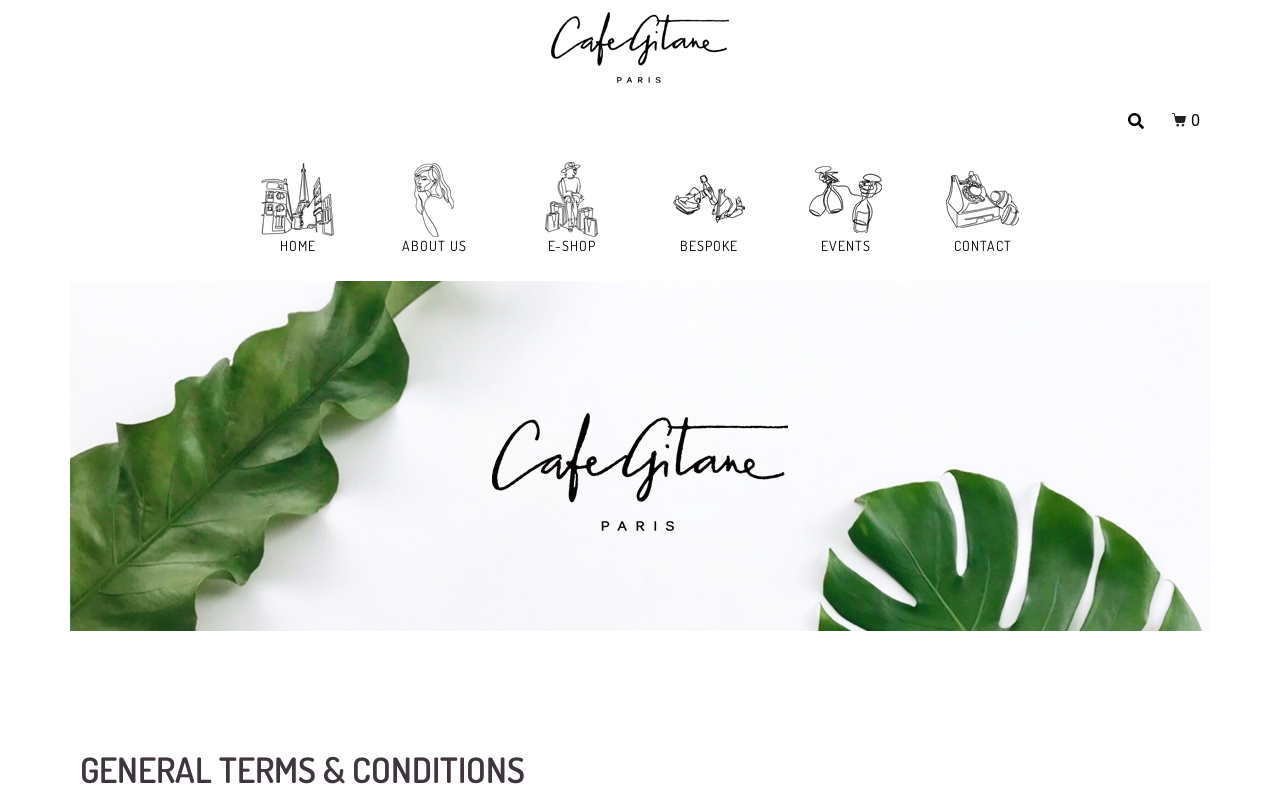Identify the bounding box coordinates of the section to be clicked to complete the task described by the following instruction: "go to home page". The coordinates should be four float numbers between 0 and 1, formatted as [left, top, right, bottom].

[0.199, 0.199, 0.266, 0.33]